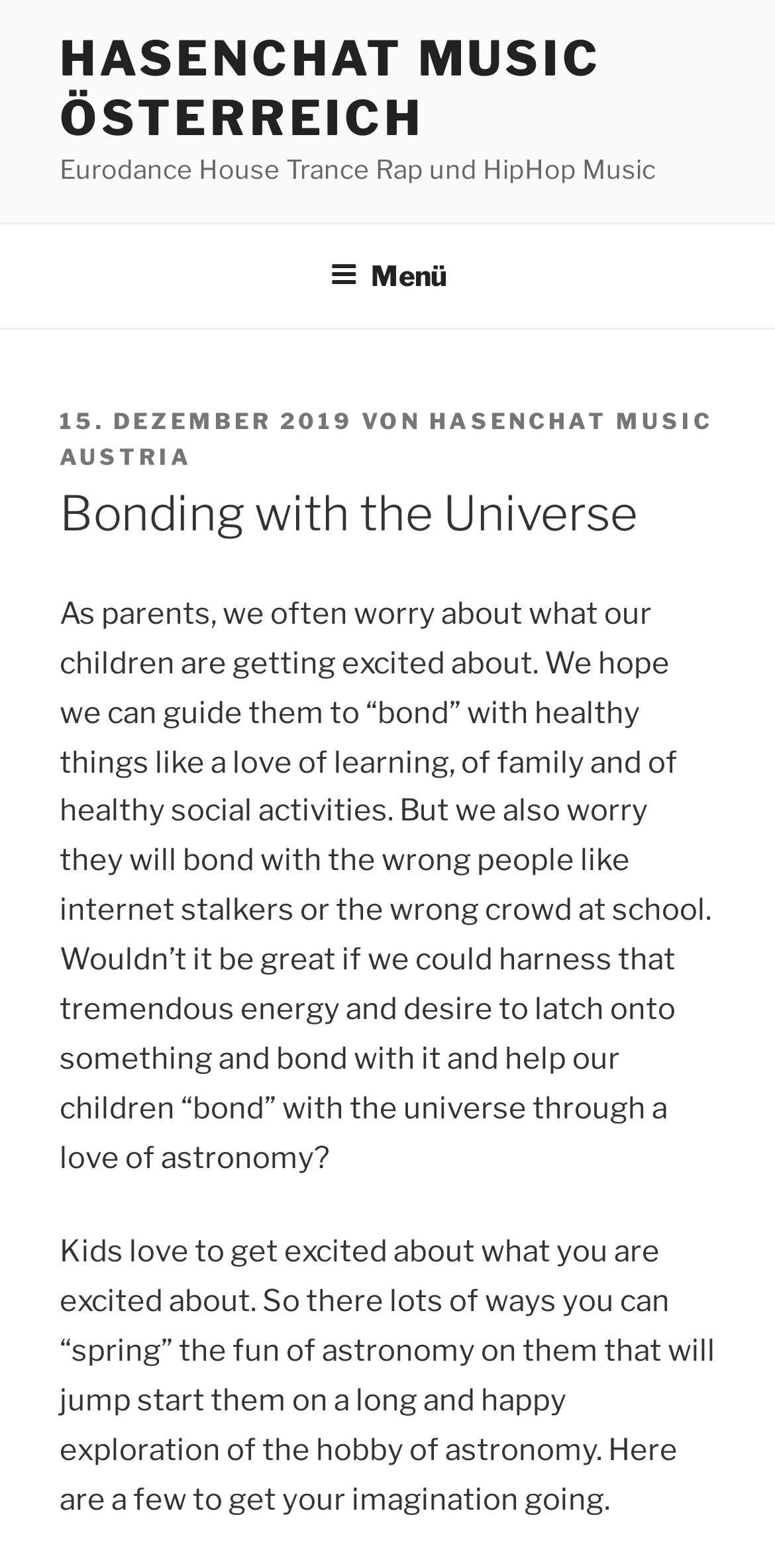When was the article published?
Please elaborate on the answer to the question with detailed information.

I found this answer by looking at the link element with the text '15. DEZEMBER 2019' which is a child of the HeaderAsNonLandmark element.